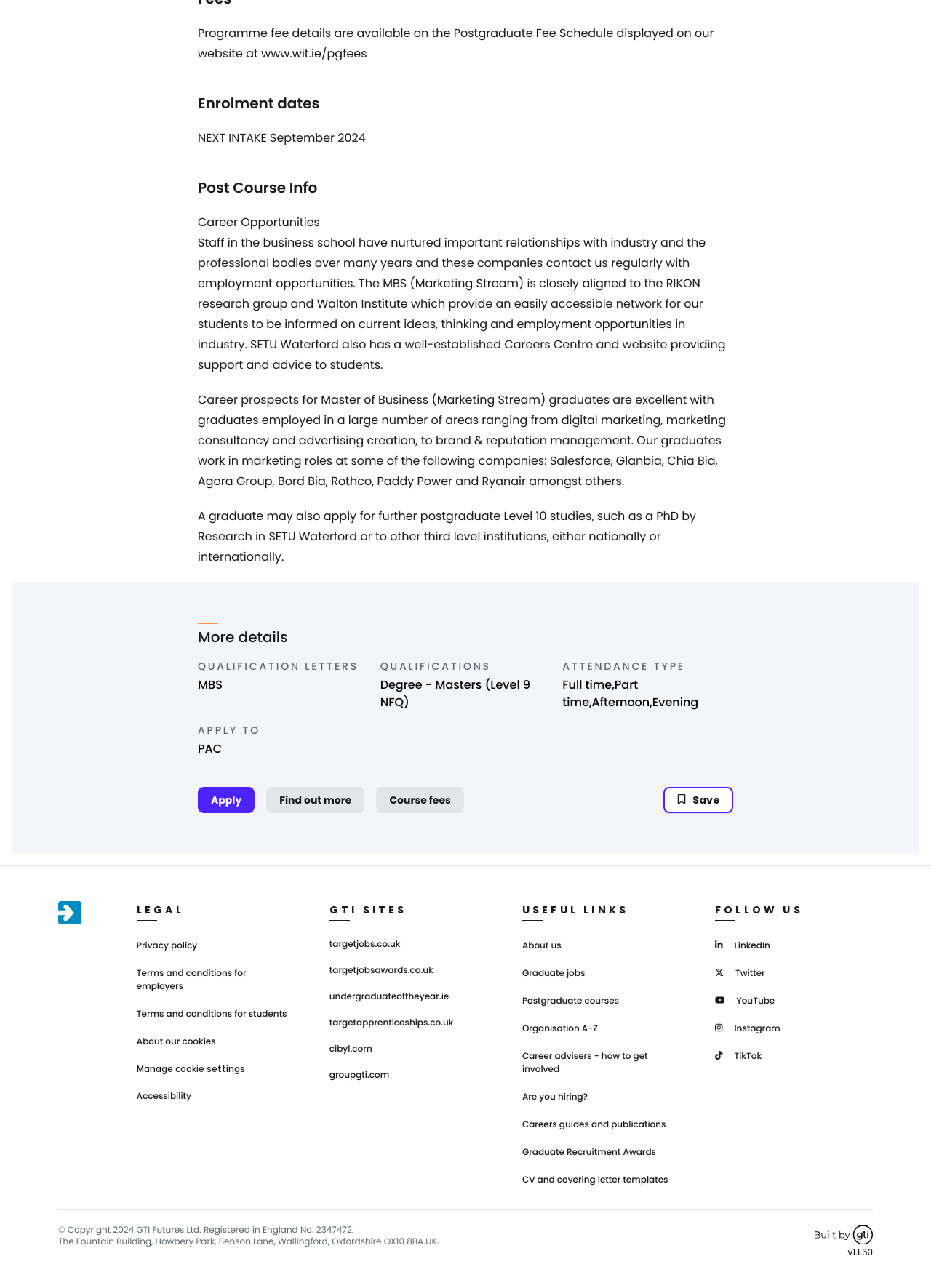Pinpoint the bounding box coordinates of the element you need to click to execute the following instruction: "Find out more about the course". The bounding box should be represented by four float numbers between 0 and 1, in the format [left, top, right, bottom].

[0.286, 0.611, 0.392, 0.631]